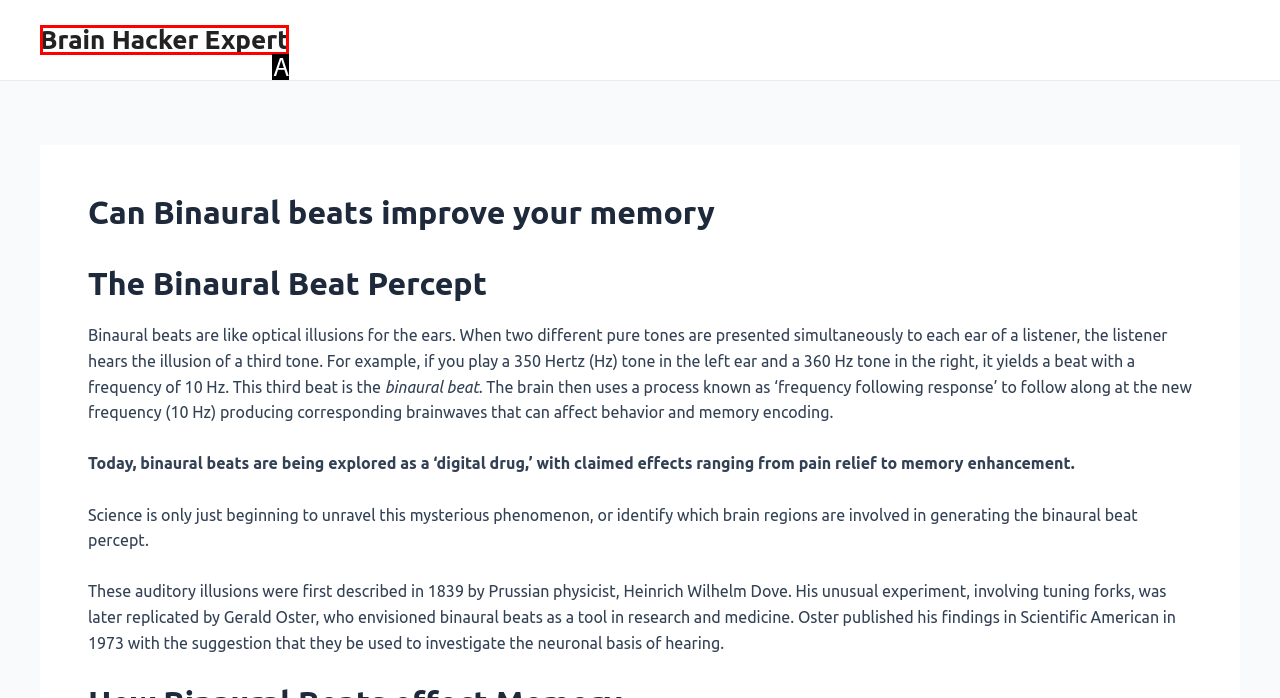Based on the description: Brain Hacker Expert, find the HTML element that matches it. Provide your answer as the letter of the chosen option.

A